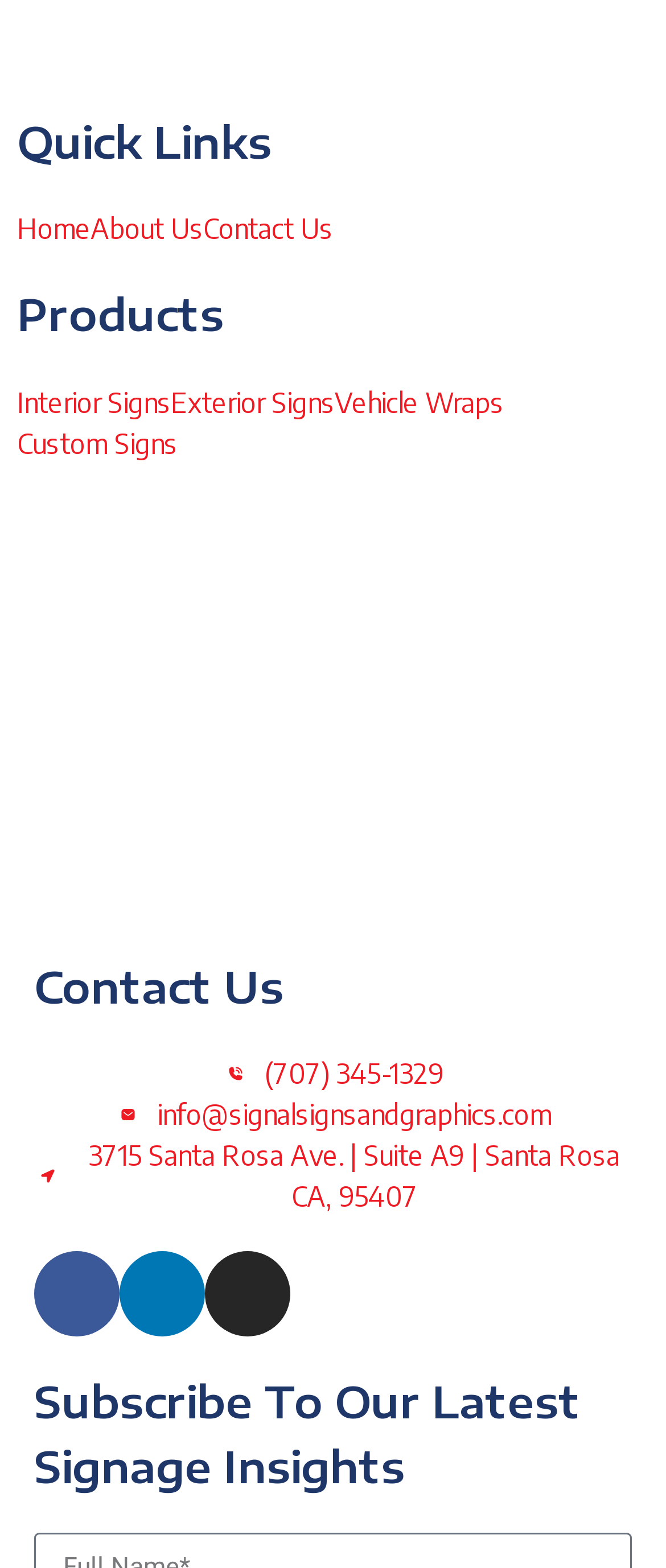Provide a one-word or short-phrase response to the question:
How many types of signs are listed?

Four